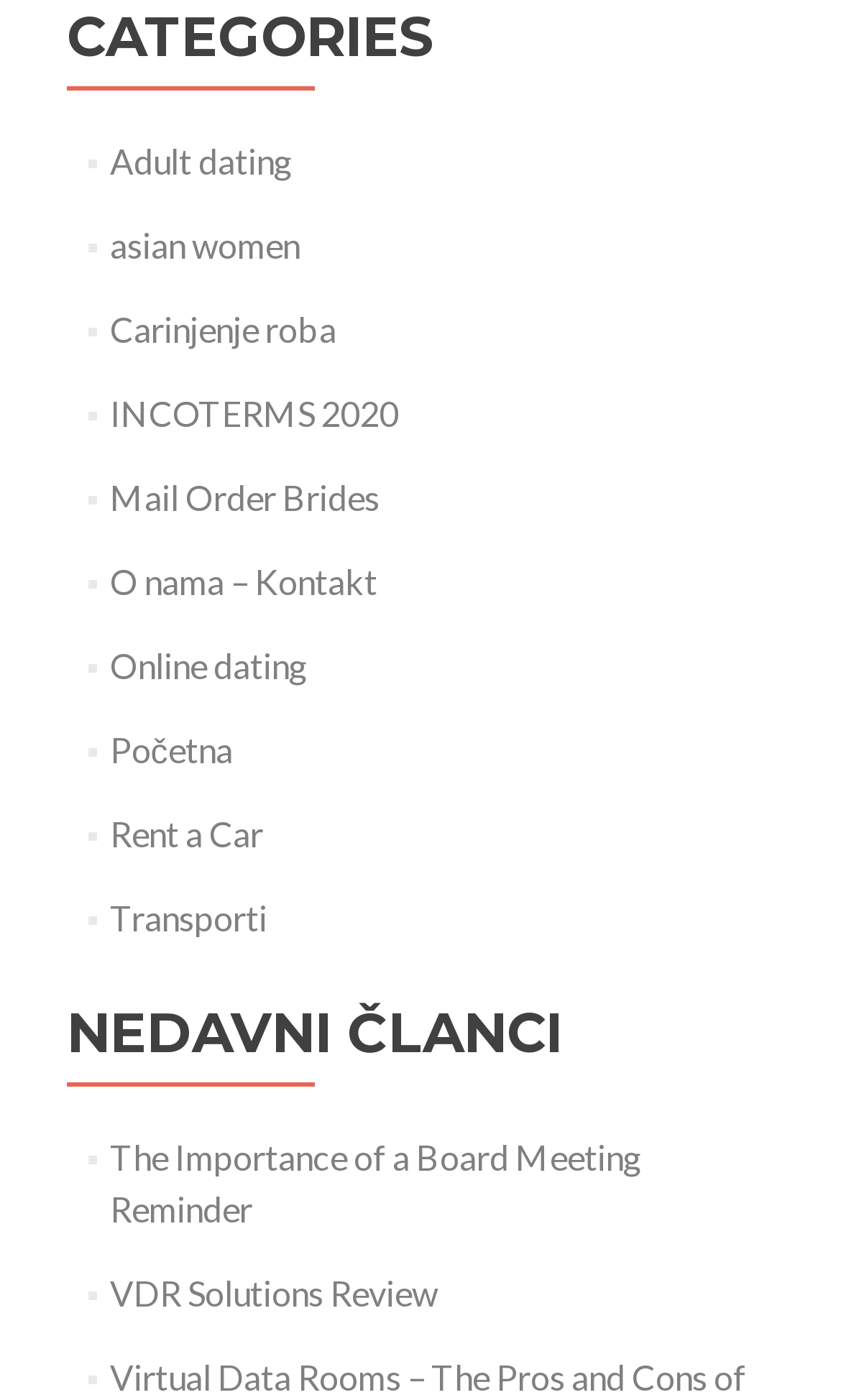How many recent articles are listed?
Please interpret the details in the image and answer the question thoroughly.

I counted the number of links under the 'NEDAVNI ČLANCI' heading, which are 'The Importance of a Board Meeting Reminder' and 'VDR Solutions Review'. There are 2 links in total.